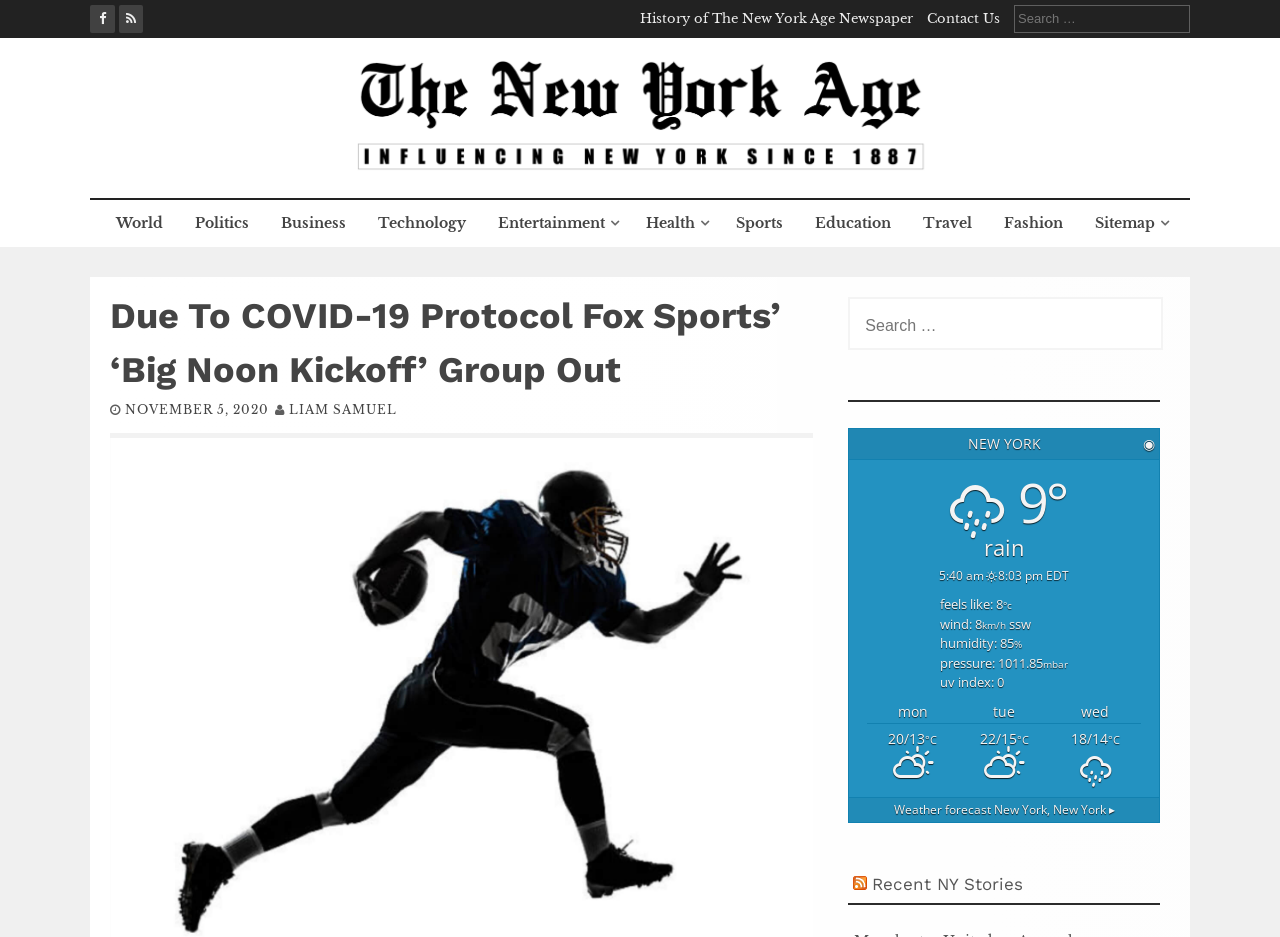Determine the bounding box coordinates of the area to click in order to meet this instruction: "Click on Go button to submit email".

None